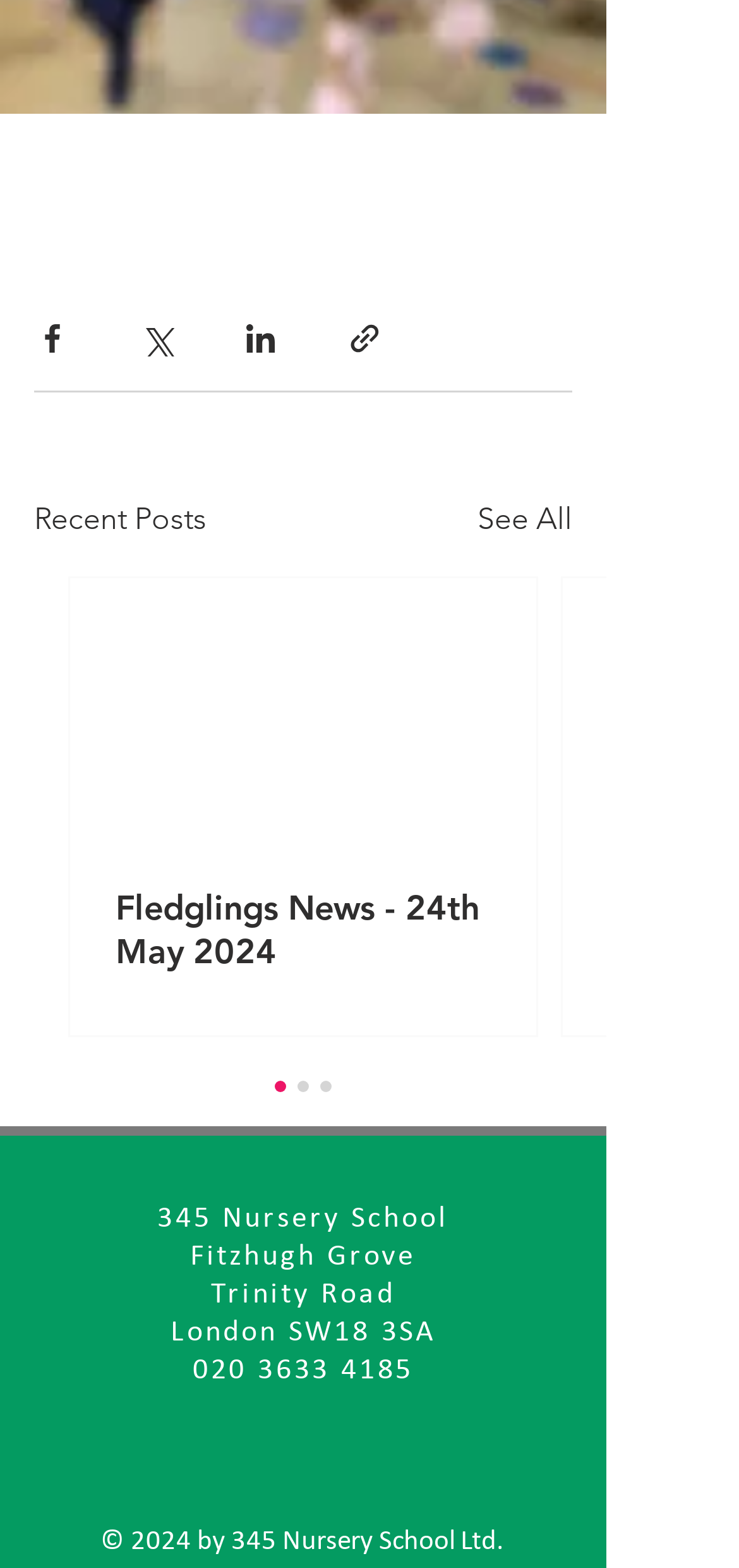Given the description "aria-label="Share via LinkedIn"", provide the bounding box coordinates of the corresponding UI element.

[0.328, 0.204, 0.377, 0.227]